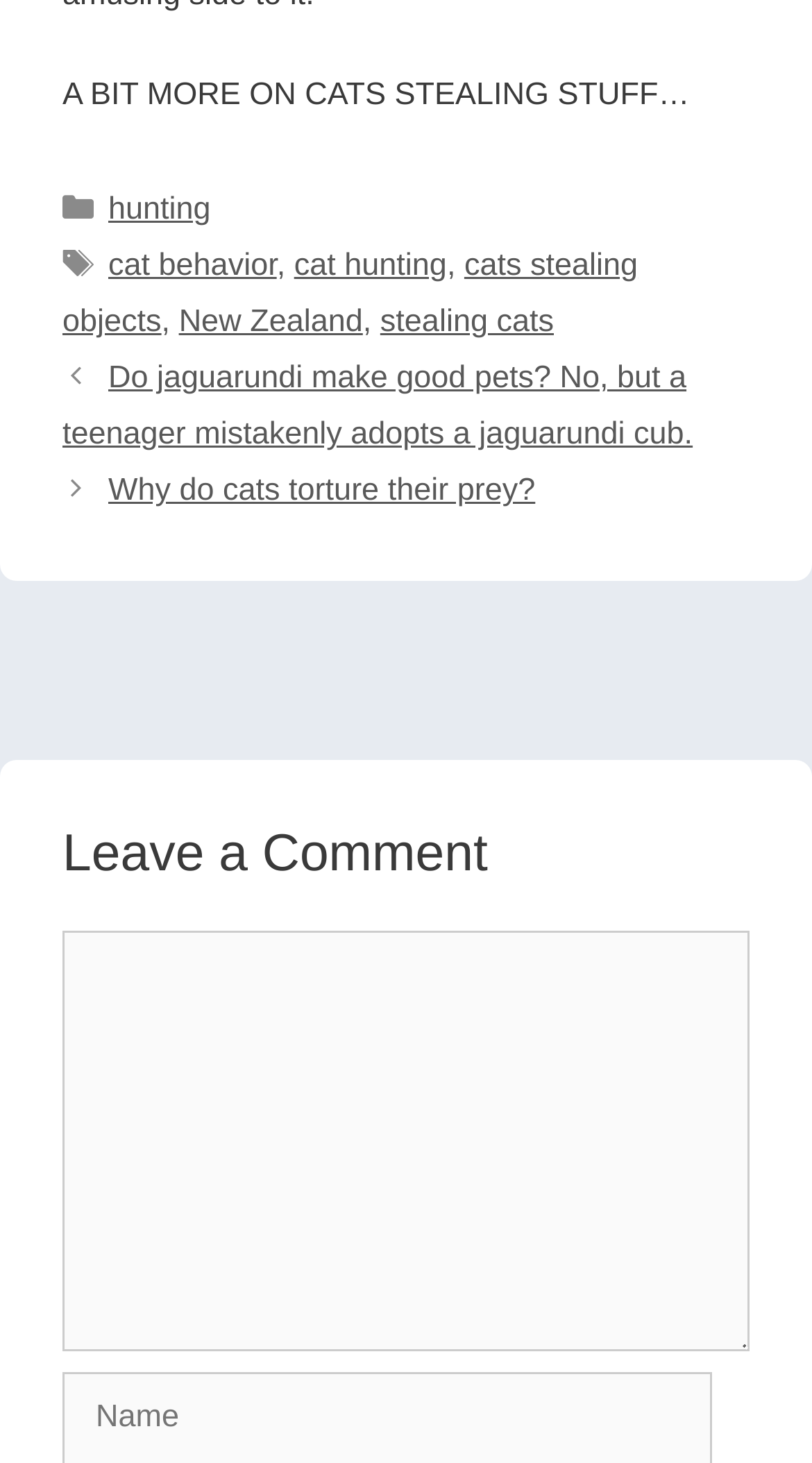Answer the following in one word or a short phrase: 
How many links are there in the 'Posts' section?

2